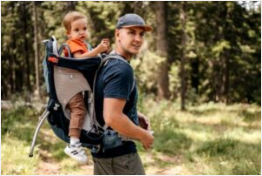Generate an elaborate caption for the given image.

In a scenic outdoor setting, a father strides confidently along a forest trail while carrying his young child in a specialized hiking carrier. The child, dressed in a bright orange shirt, appears curious and engaged, looking back at the camera, while the father, wearing a navy blue t-shirt and a gray cap, showcases a relaxed and joyful expression. The vibrant green foliage surrounding them suggests an adventurous day out in nature, perfect for hiking with kids. This image embodies the spirit of family-friendly outdoor exploration, highlighting the joys of introducing young children to the wonders of hiking. With the supportive carrier allowing for easy transportation, it emphasizes the practicality and enjoyment of discovering the great outdoors together.